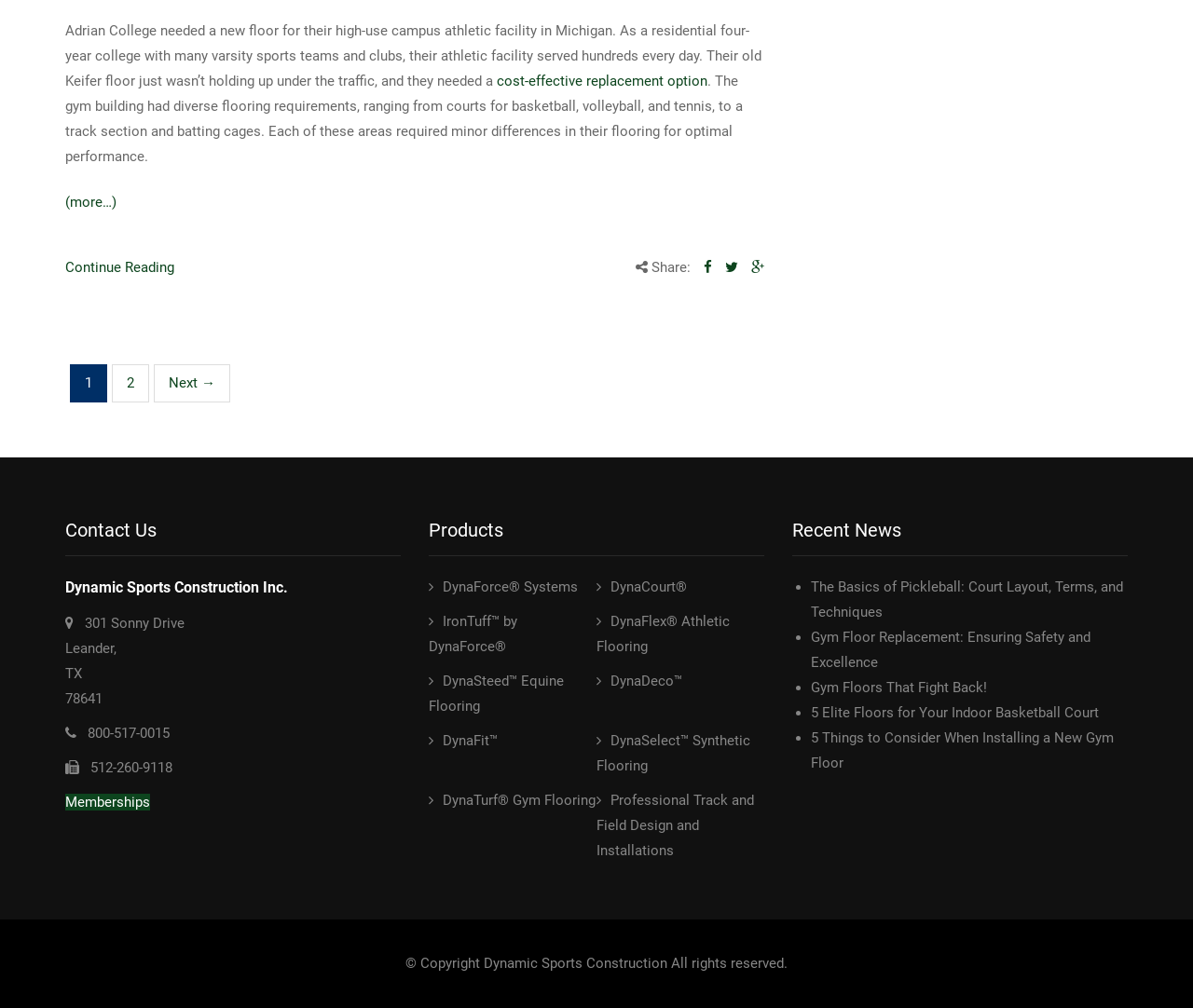Determine the bounding box for the UI element that matches this description: "Recipes".

None